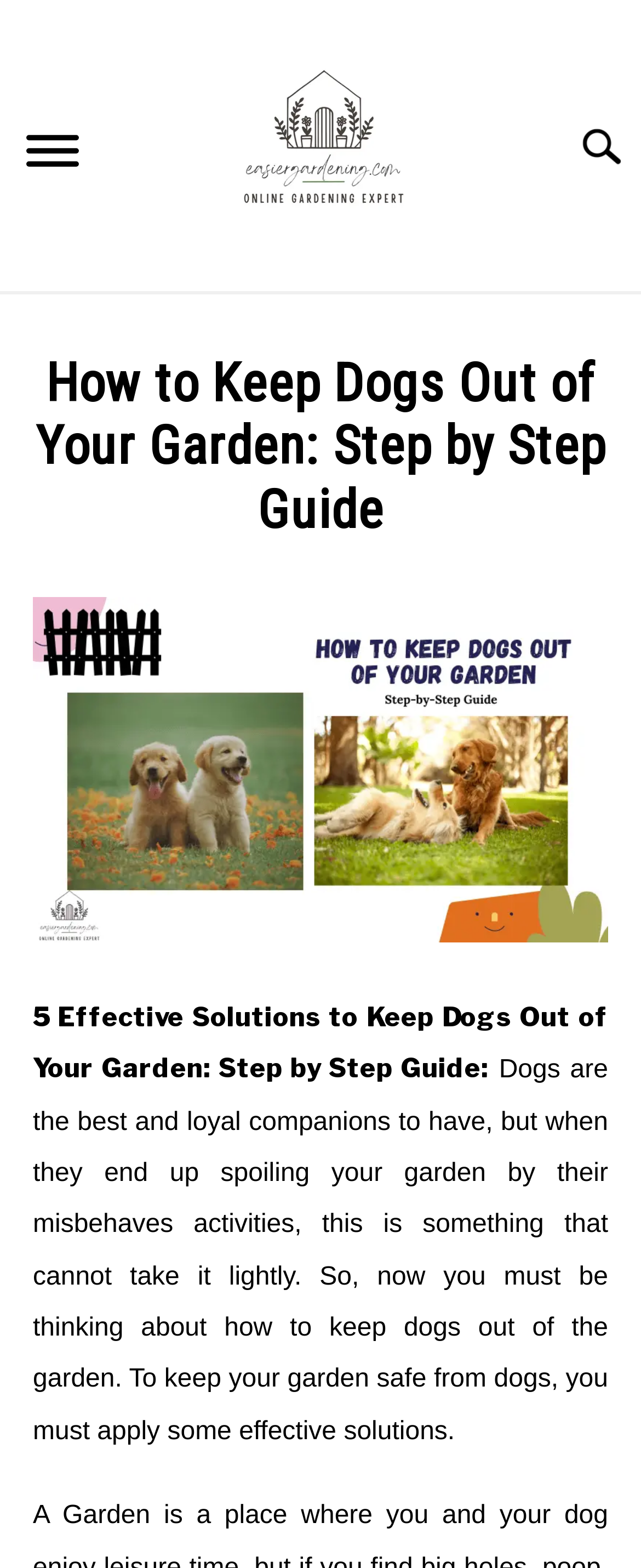Determine the bounding box coordinates of the section to be clicked to follow the instruction: "Click the 'Menu' button". The coordinates should be given as four float numbers between 0 and 1, formatted as [left, top, right, bottom].

[0.0, 0.069, 0.164, 0.128]